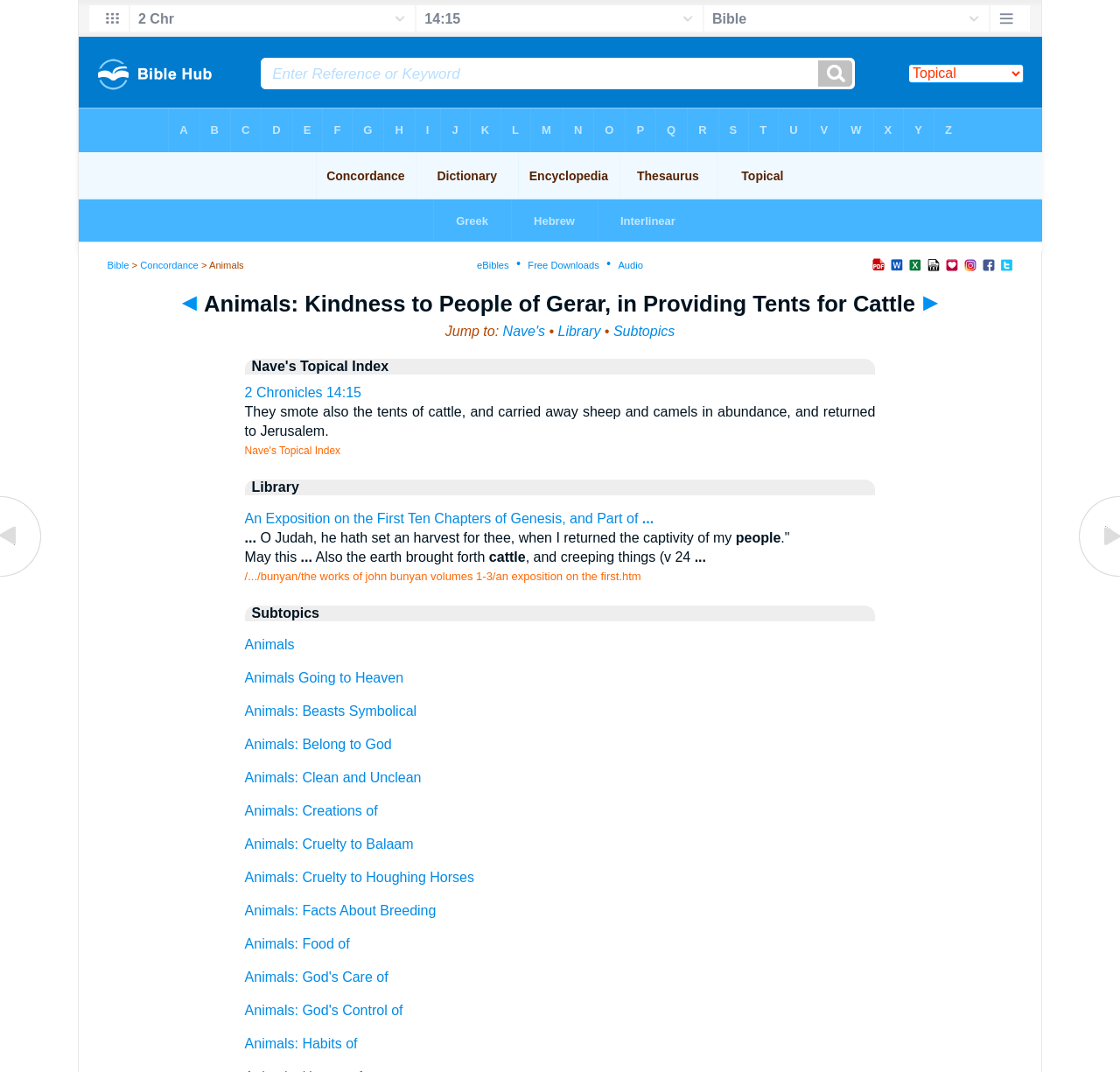Please find the bounding box for the UI element described by: "teachers1".

None